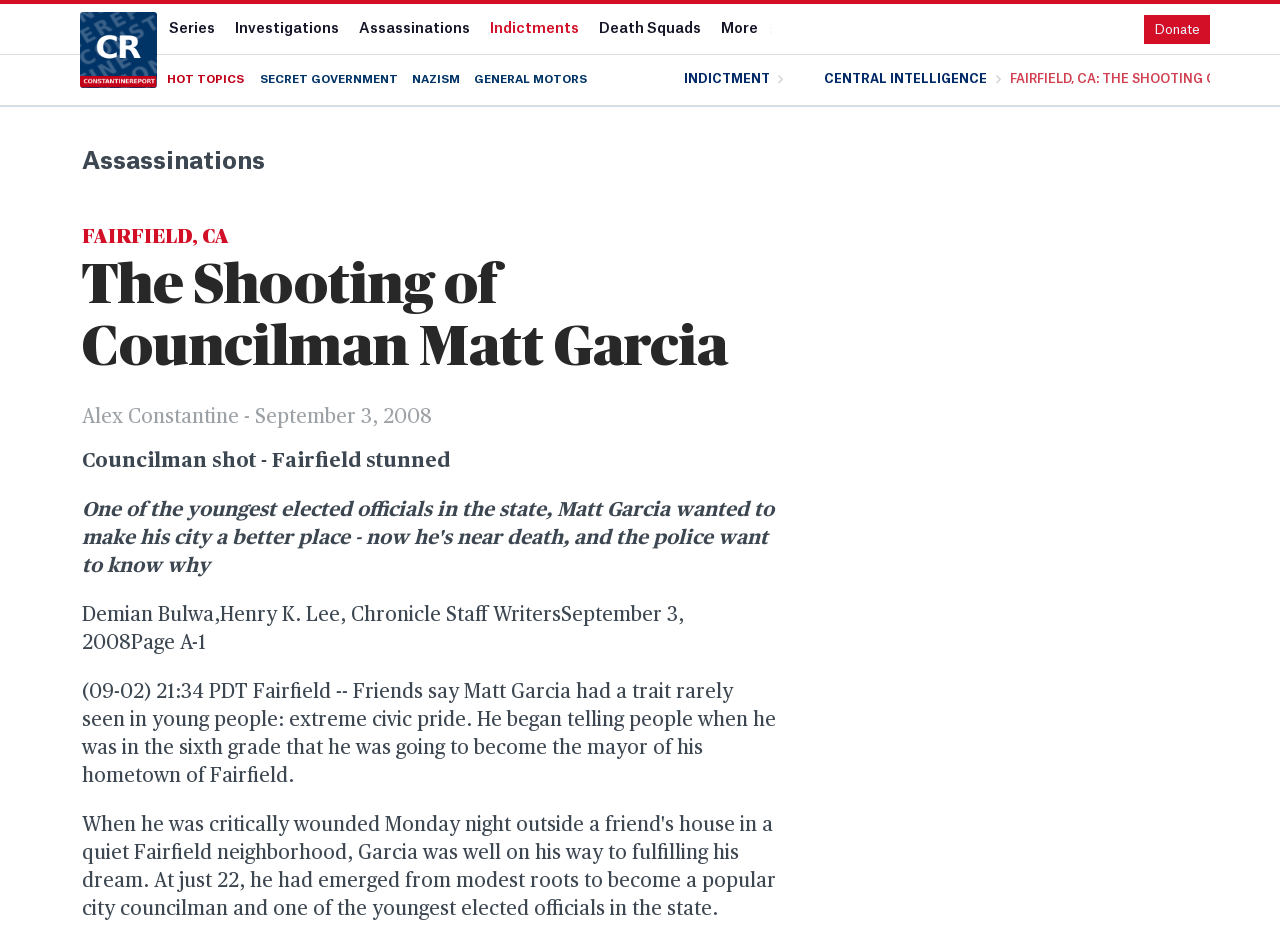Identify the bounding box coordinates of the section to be clicked to complete the task described by the following instruction: "Click on the 'Constantine Report' link". The coordinates should be four float numbers between 0 and 1, formatted as [left, top, right, bottom].

[0.062, 0.013, 0.123, 0.094]